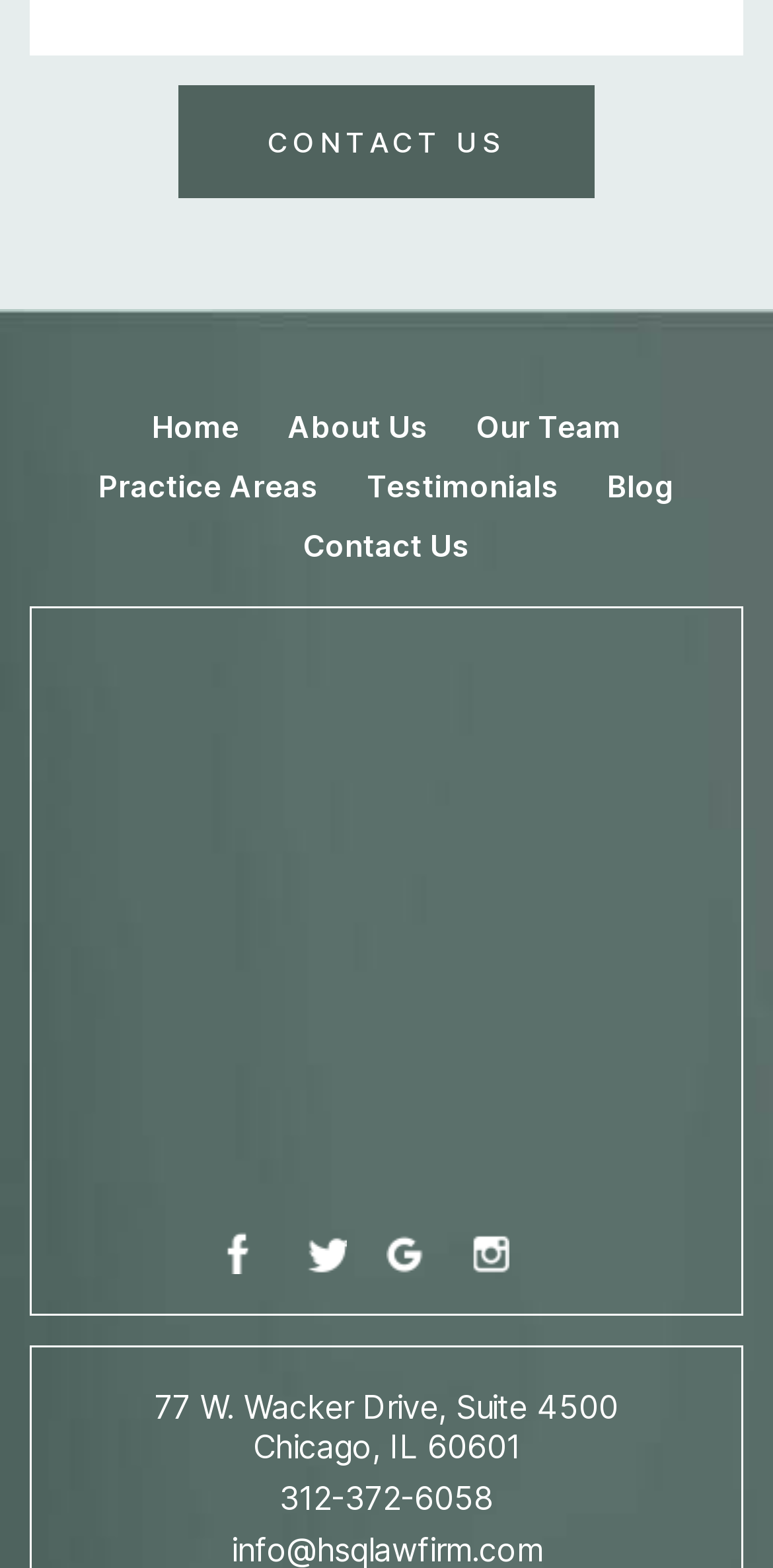Utilize the details in the image to give a detailed response to the question: What is the phone number of the office?

I found the phone number of the office by looking at the link with the text that appears to be a phone number. The text '312-372-6058' is in the format of a phone number, so I concluded that it is the phone number of the office.